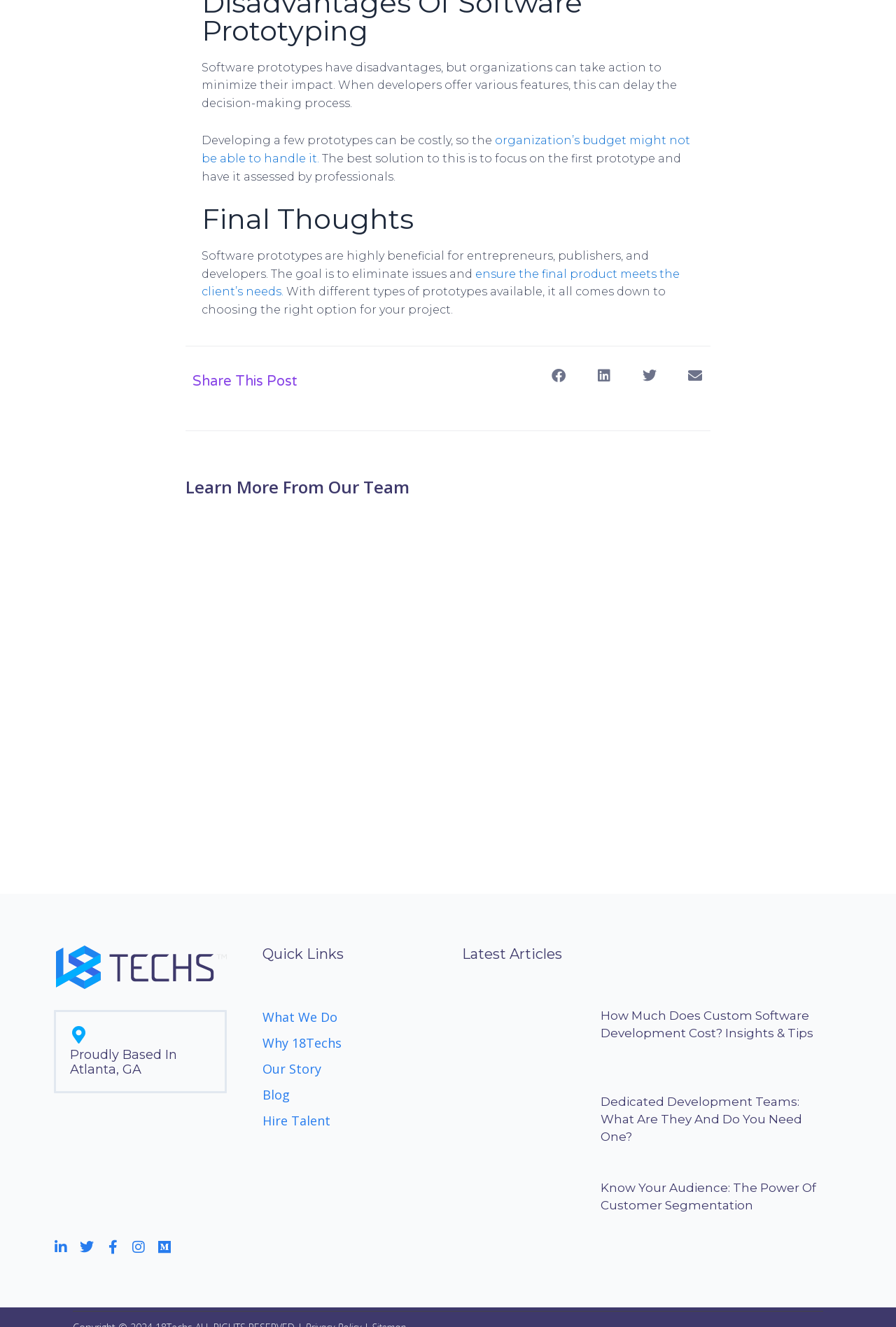Please locate the bounding box coordinates for the element that should be clicked to achieve the following instruction: "Check out the article 'How Much Does Custom Software Development Cost? Insights & Tips'". Ensure the coordinates are given as four float numbers between 0 and 1, i.e., [left, top, right, bottom].

[0.516, 0.928, 0.658, 0.982]